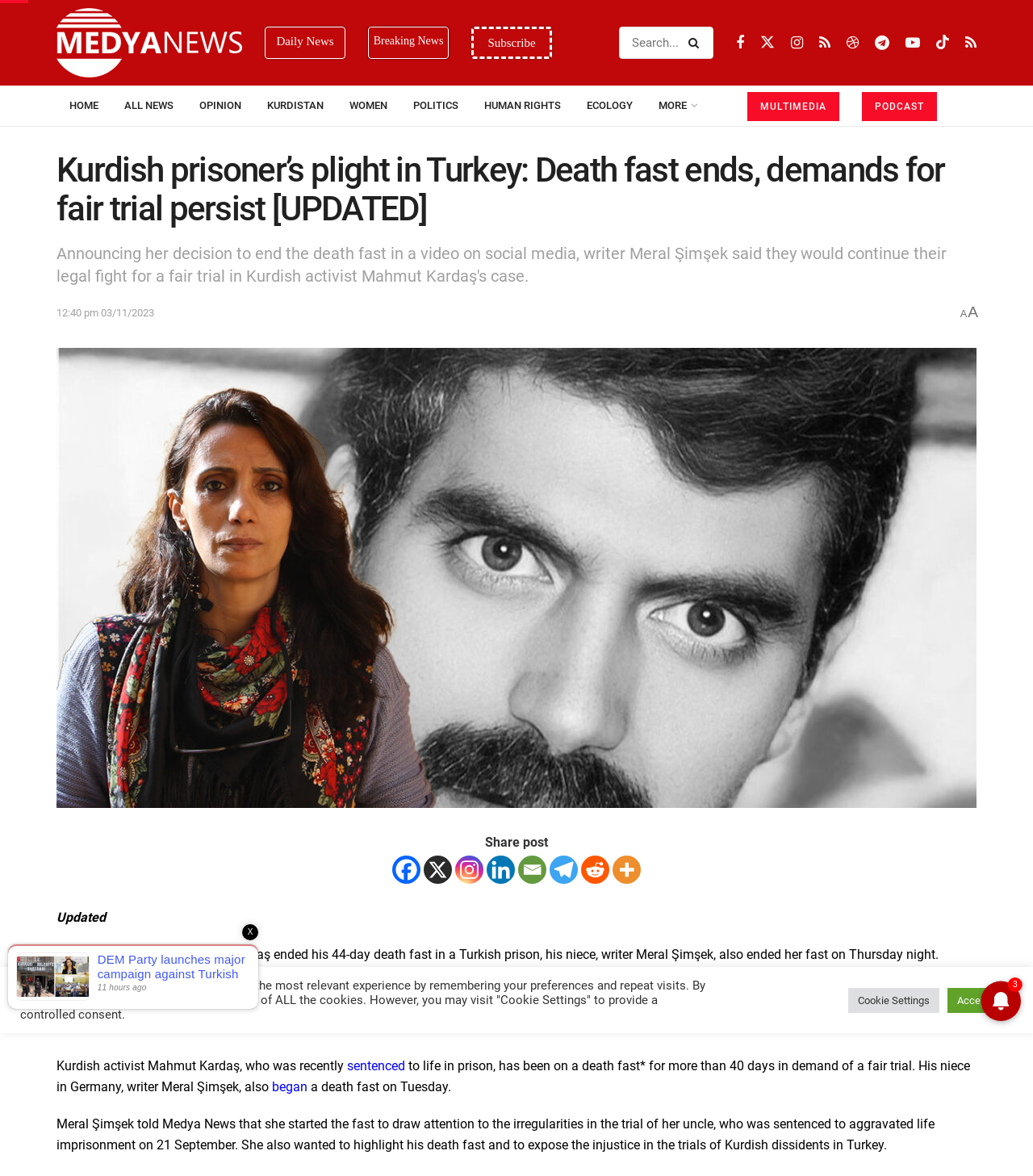Can you find the bounding box coordinates of the area I should click to execute the following instruction: "Search for news"?

[0.599, 0.023, 0.691, 0.05]